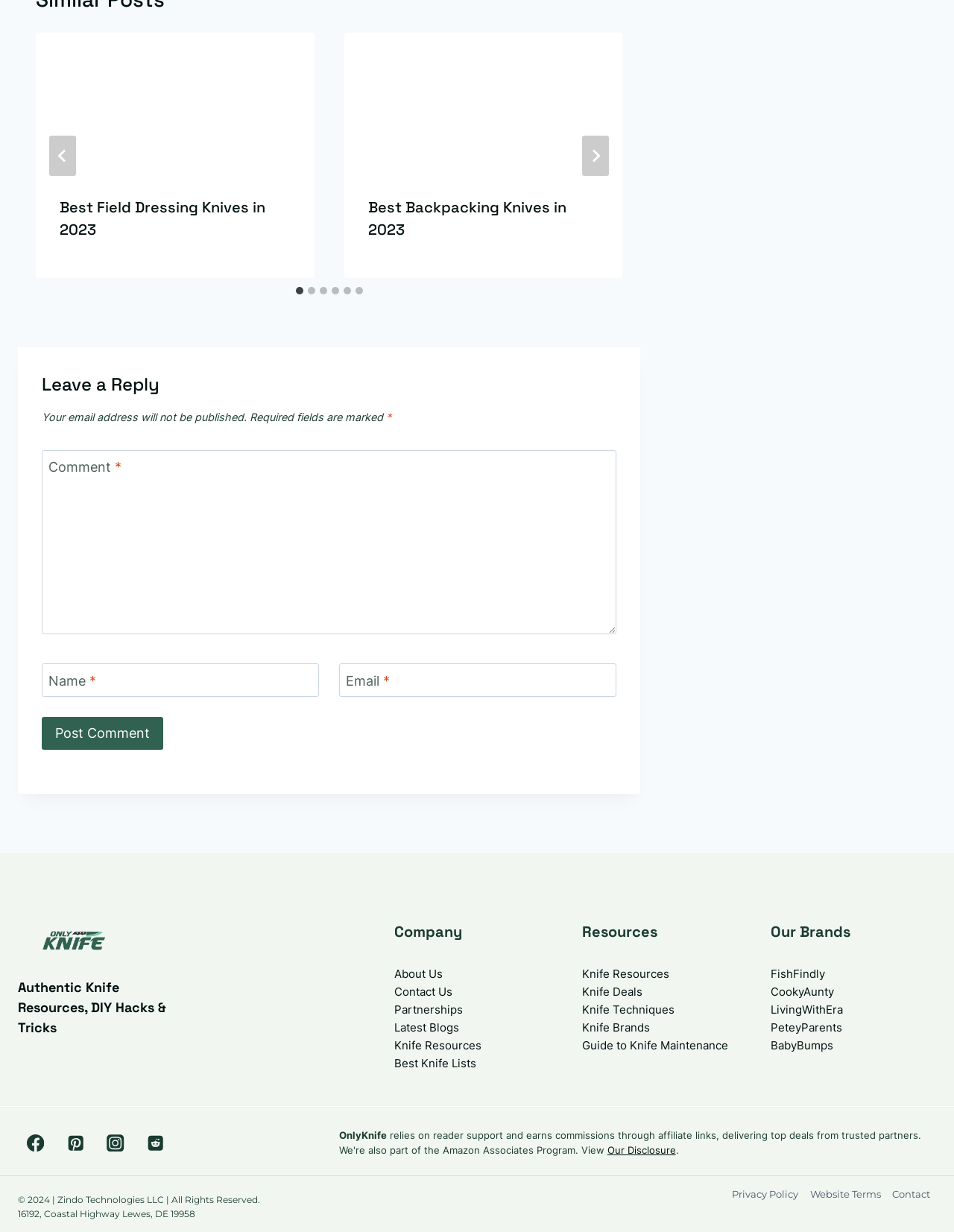Identify the bounding box coordinates of the part that should be clicked to carry out this instruction: "Visit About Us page".

[0.413, 0.784, 0.464, 0.796]